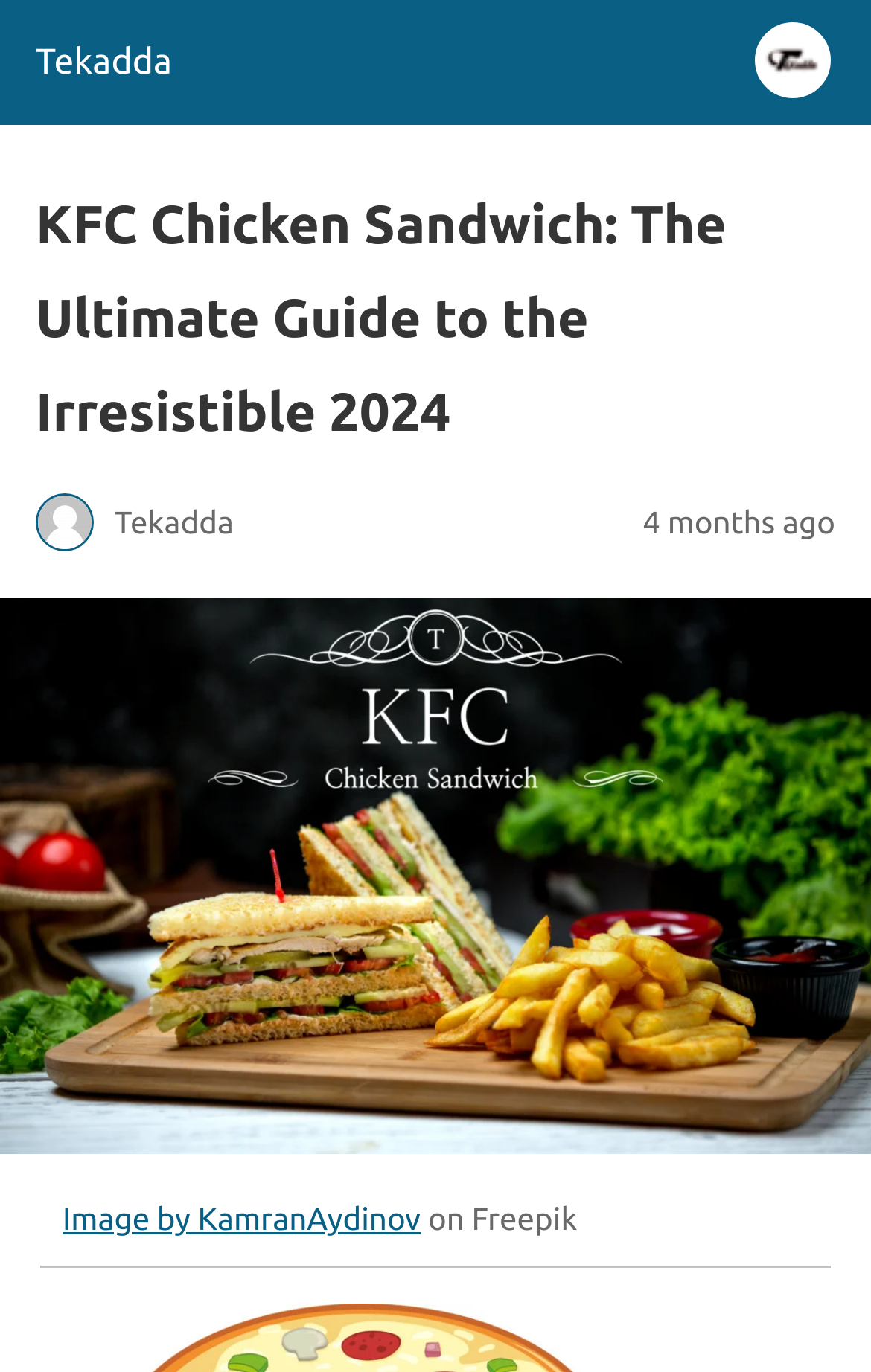What is the source of the image?
Please answer the question as detailed as possible.

The source of the image is Freepik, as indicated by the text 'on Freepik' located below the image, with bounding box coordinates [0.483, 0.875, 0.663, 0.901].